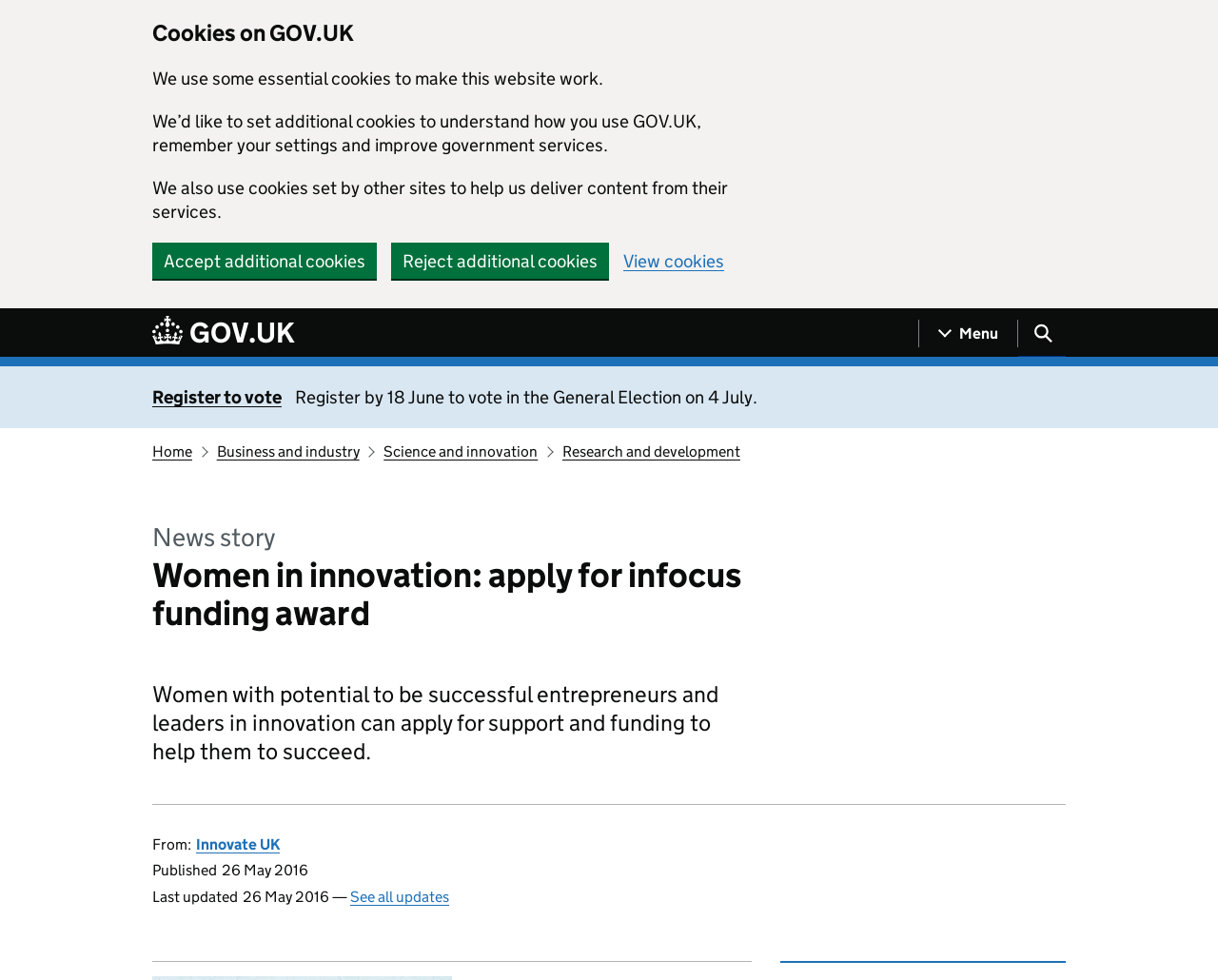Determine the bounding box coordinates of the section to be clicked to follow the instruction: "Register to vote". The coordinates should be given as four float numbers between 0 and 1, formatted as [left, top, right, bottom].

[0.125, 0.394, 0.231, 0.417]